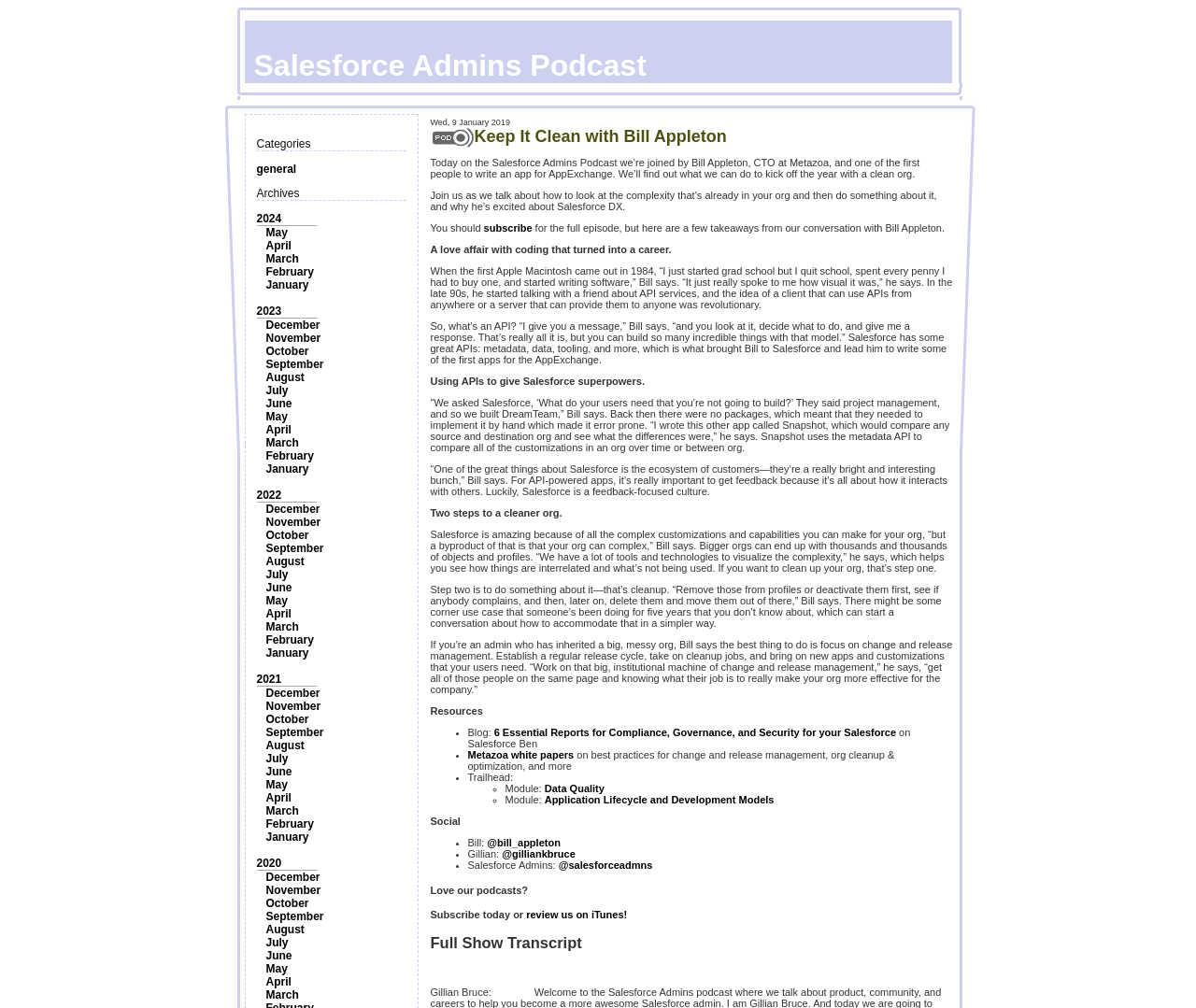Provide a single word or phrase to answer the given question: 
How many years are listed in the archives?

4